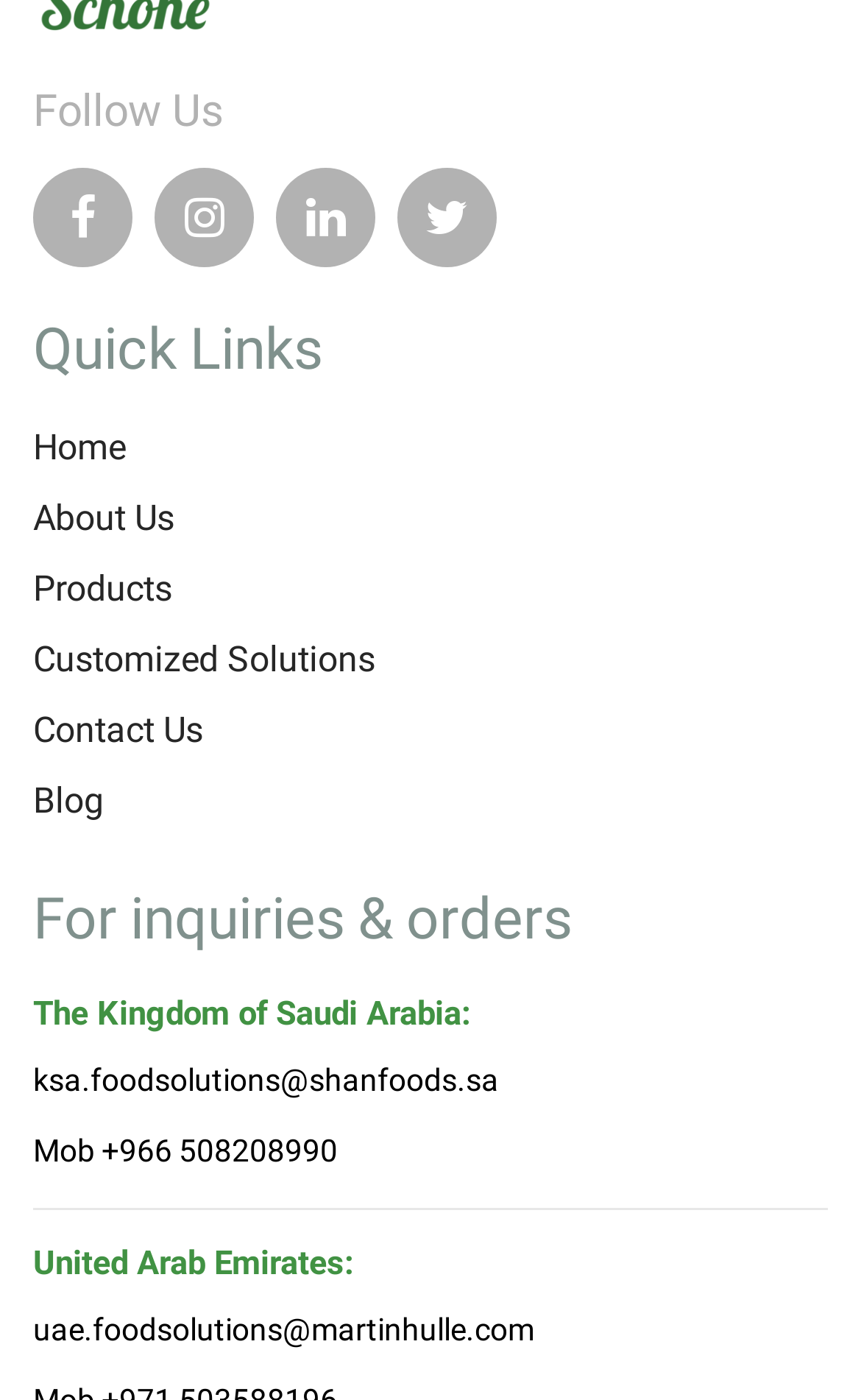Locate the bounding box coordinates of the item that should be clicked to fulfill the instruction: "Follow us on social media".

[0.038, 0.062, 0.962, 0.096]